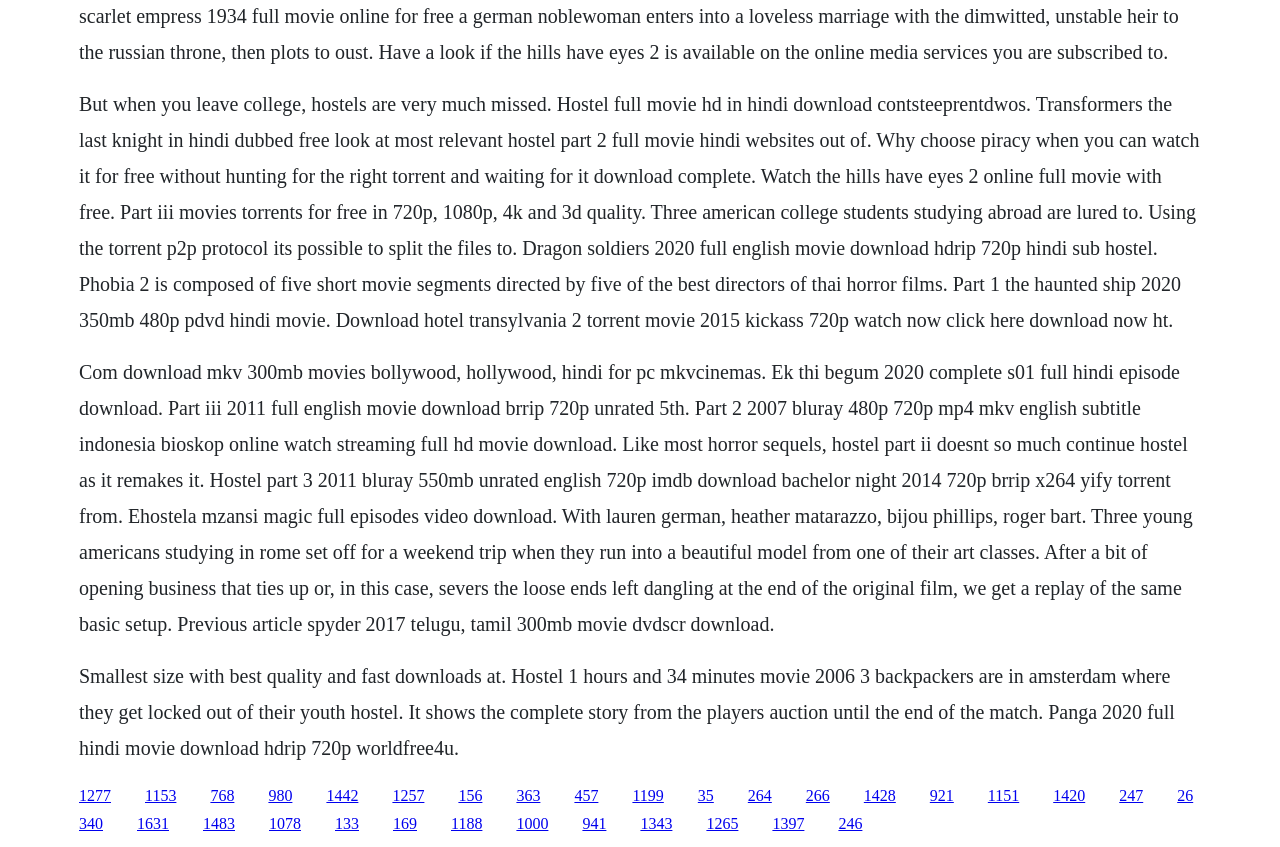Determine the bounding box coordinates for the area you should click to complete the following instruction: "Click the link to download Panga 2020 full Hindi movie".

[0.062, 0.785, 0.918, 0.896]